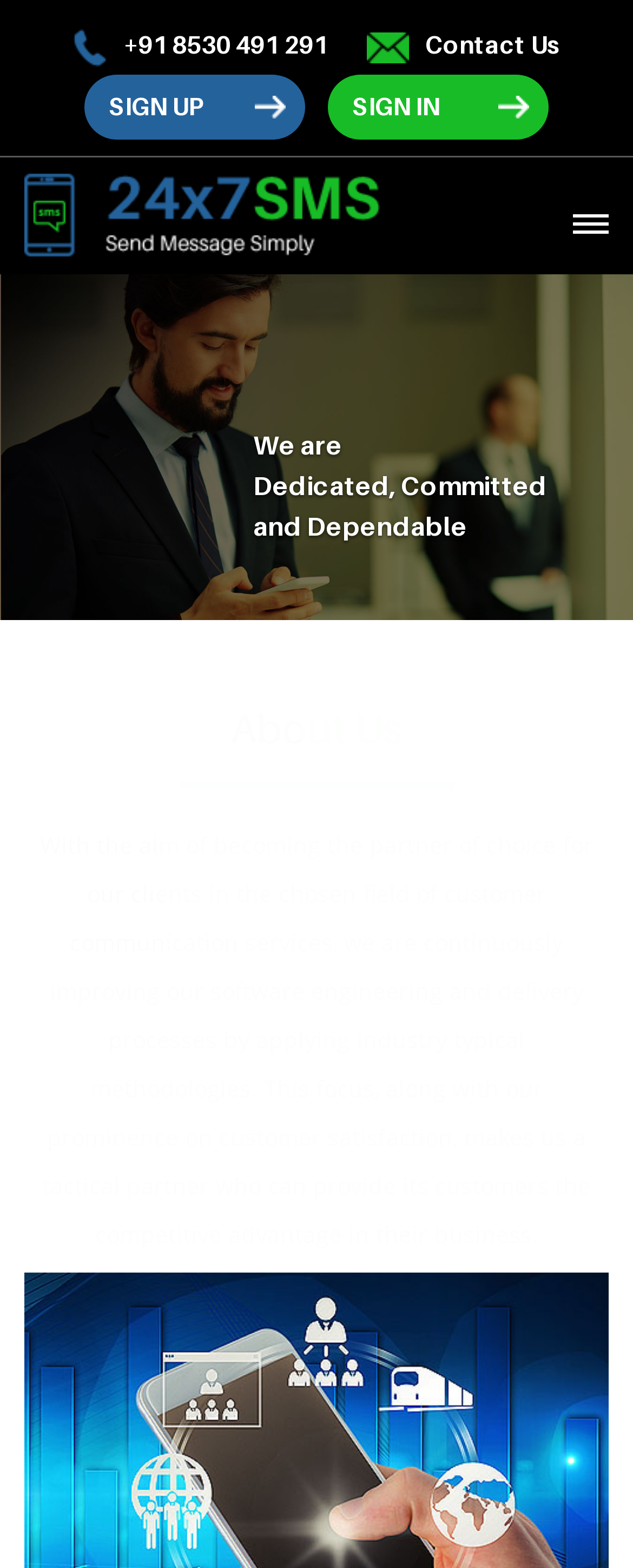Predict the bounding box of the UI element based on this description: "+91 8530 491 291".

[0.103, 0.01, 0.531, 0.047]